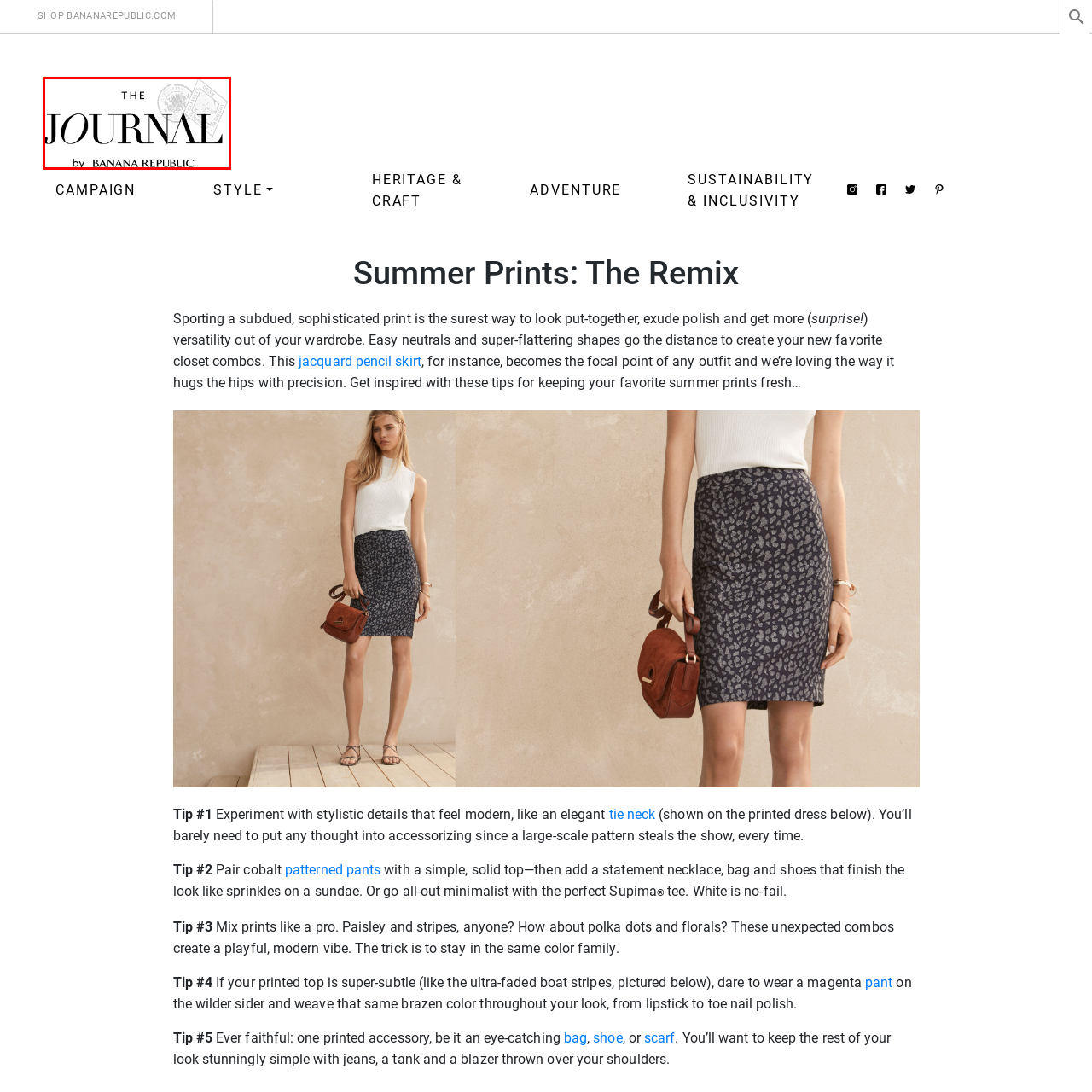Elaborate on the details of the image that is highlighted by the red boundary.

The image features the logo of "The Journal by Banana Republic," presented in a stylish, modern font. The design captures an elegant aesthetic, showcasing the name "JOURNAL" prominently, with "THE" and "by BANANA REPUBLIC" styled in a smaller, sophisticated typeface. Accompanying the text are subtle graphic elements, including vintage-style stamped images that evoke a sense of travel and exploration, aligning with the journal's theme of fashion and lifestyle. This logo serves as a visual portal into the content that emphasizes chic summer prints and styling tips, inviting readers into the world of fashion curated by Banana Republic.